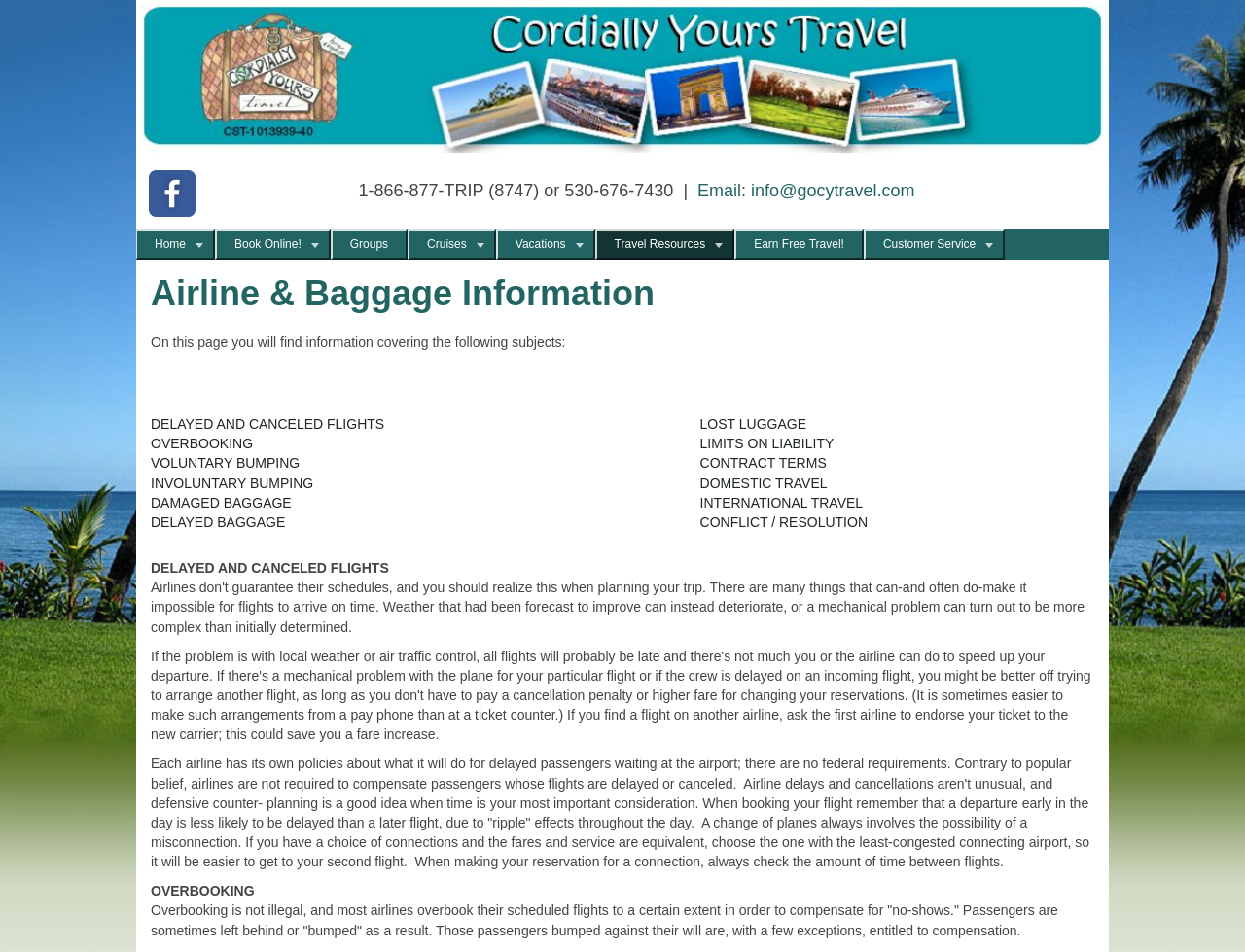Identify the bounding box coordinates for the UI element mentioned here: "Earn Free Travel!". Provide the coordinates as four float values between 0 and 1, i.e., [left, top, right, bottom].

[0.592, 0.243, 0.692, 0.271]